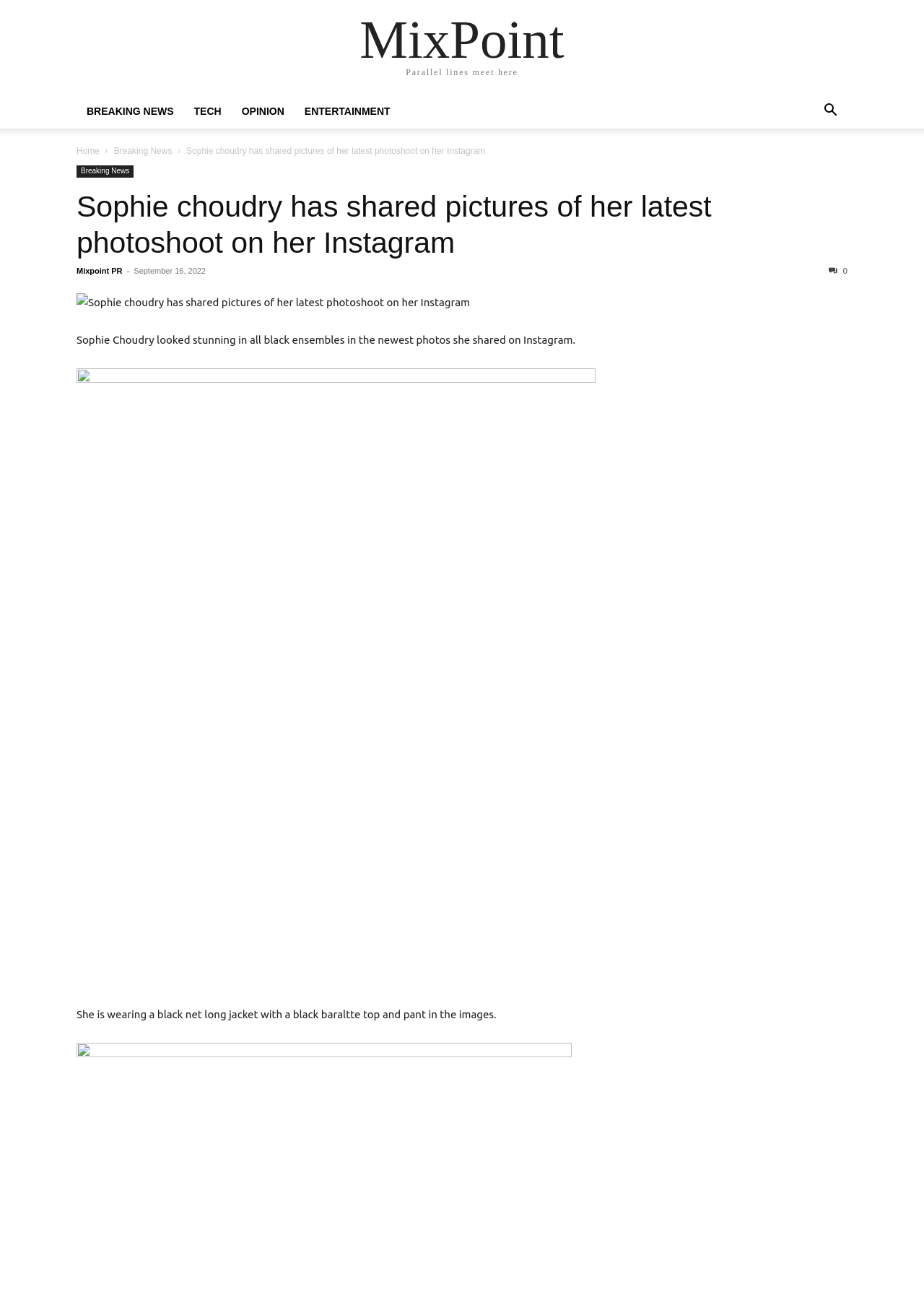What is the name of the platform where Sophie Choudry shared her photos?
Based on the image, respond with a single word or phrase.

Instagram